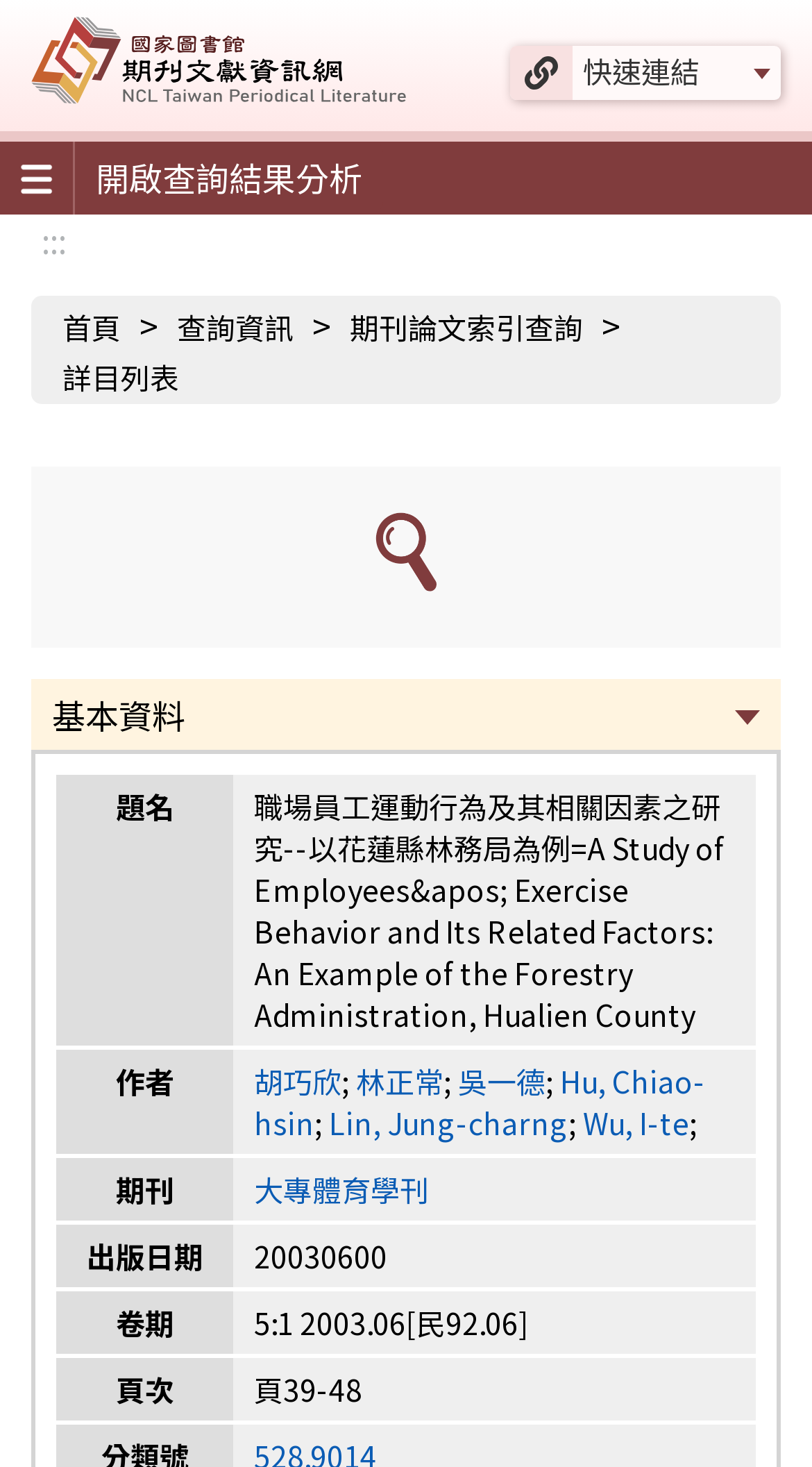Predict the bounding box coordinates for the UI element described as: "parent_node: 開啟查詢結果分析". The coordinates should be four float numbers between 0 and 1, presented as [left, top, right, bottom].

[0.0, 0.097, 0.092, 0.147]